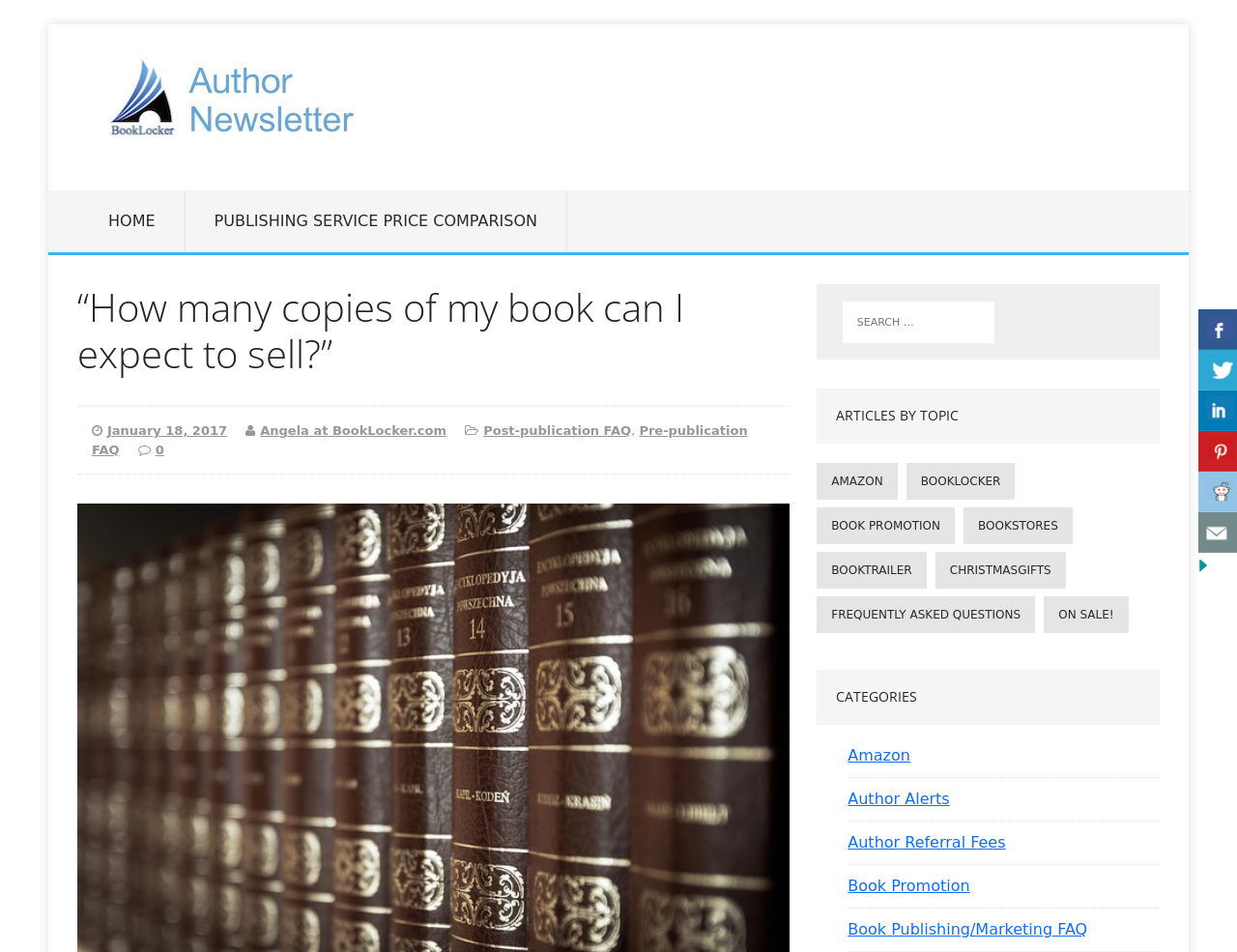What is the position of the search box?
Give a thorough and detailed response to the question.

The search box is located at the top-right of the webpage, with a bounding box coordinate of [0.66, 0.298, 0.937, 0.378].